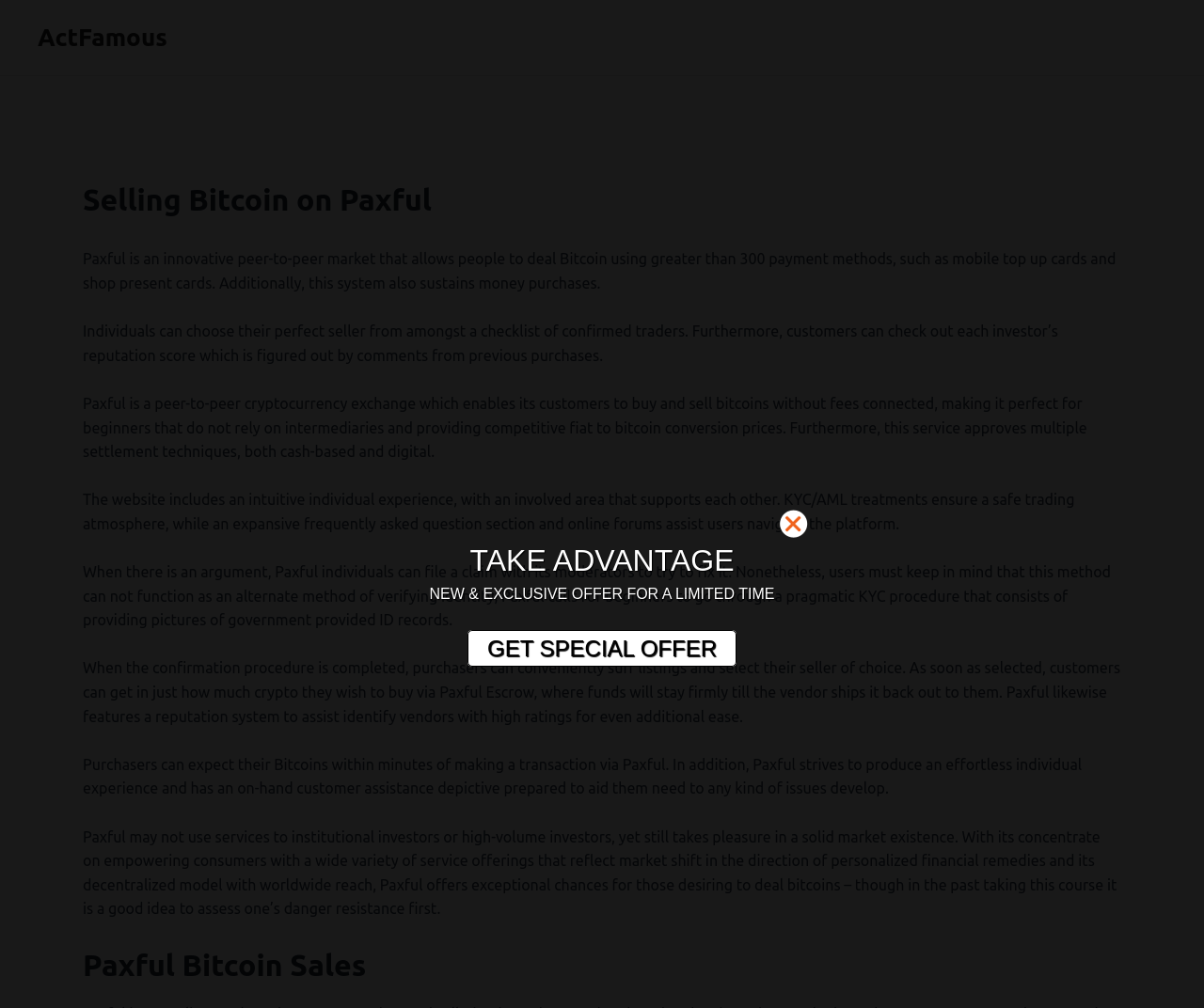Detail the various sections and features of the webpage.

The webpage is about selling Bitcoin on Paxful, a peer-to-peer cryptocurrency exchange. At the top, there is a link to "ActFamous" and a header that reads "Selling Bitcoin on Paxful". Below the header, there are five paragraphs of text that describe the features and benefits of using Paxful, including its payment methods, reputation system, and security measures.

To the right of the text, there is a section with a heading "Paxful Bitcoin Sales" at the bottom. Above this heading, there are three elements: a link, a static text "TAKE ADVANTAGE", and another static text "NEW & EXCLUSIVE OFFER FOR A LIMITED TIME". Below these elements, there is a link to "GET SPECIAL OFFER".

The text paragraphs are arranged vertically, with each paragraph below the previous one. The section to the right is positioned near the bottom of the page, with the link to "GET SPECIAL OFFER" at the very bottom. Overall, the webpage has a clean and organized layout, with clear headings and concise text that explains the benefits of using Paxful for selling Bitcoin.